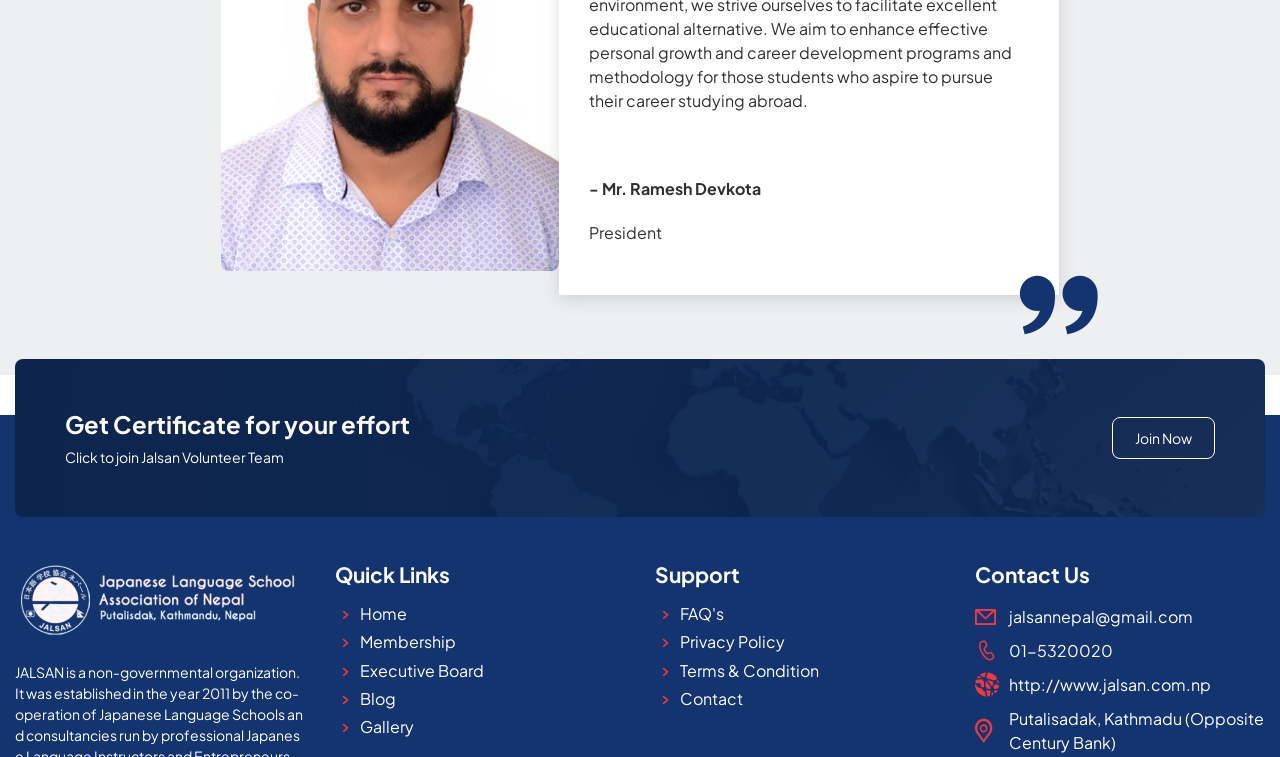Please specify the bounding box coordinates of the area that should be clicked to accomplish the following instruction: "Visit Home". The coordinates should consist of four float numbers between 0 and 1, i.e., [left, top, right, bottom].

[0.281, 0.796, 0.318, 0.824]